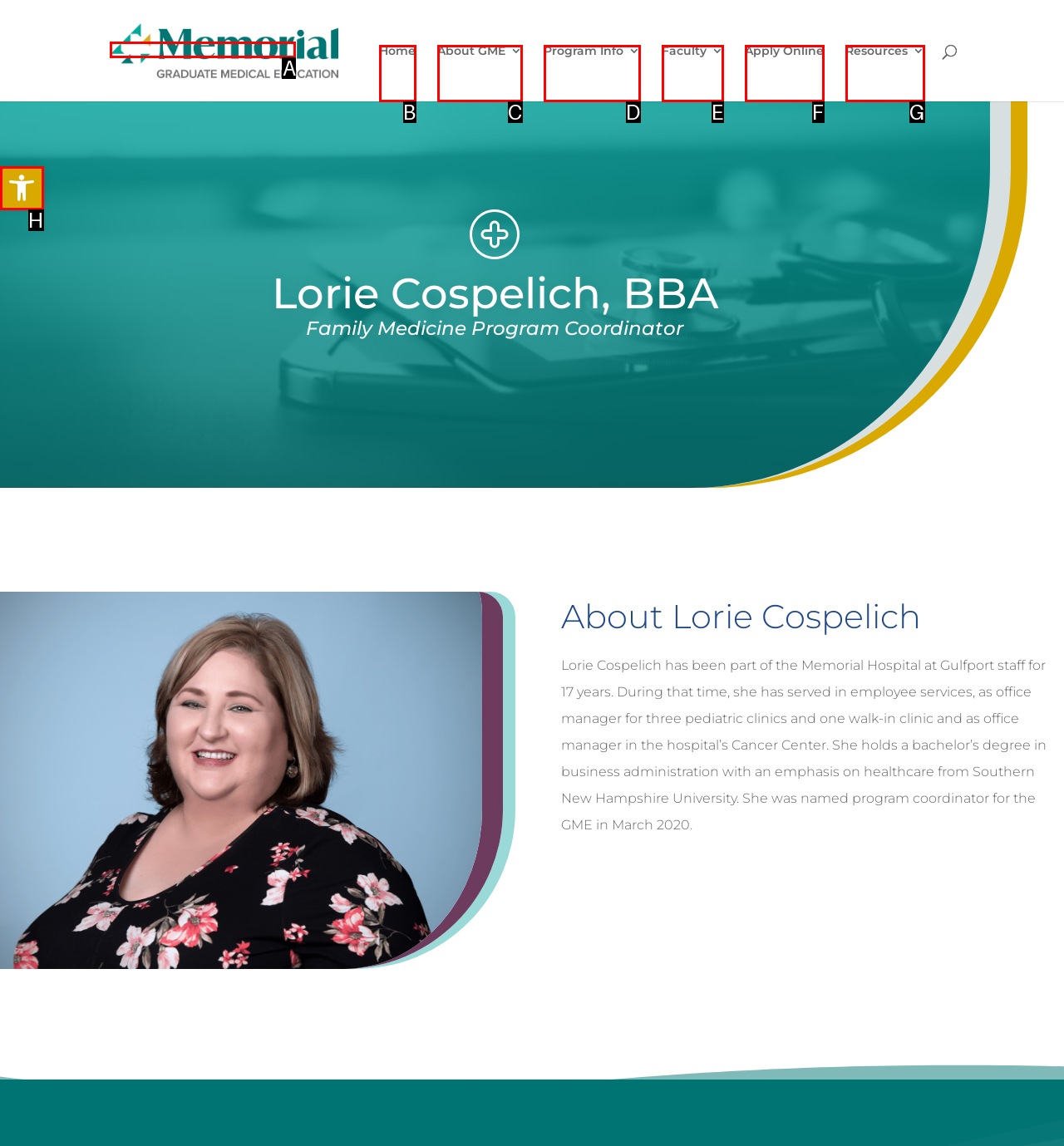Select the letter of the UI element that best matches: Open toolbar Accessibility Tools
Answer with the letter of the correct option directly.

H